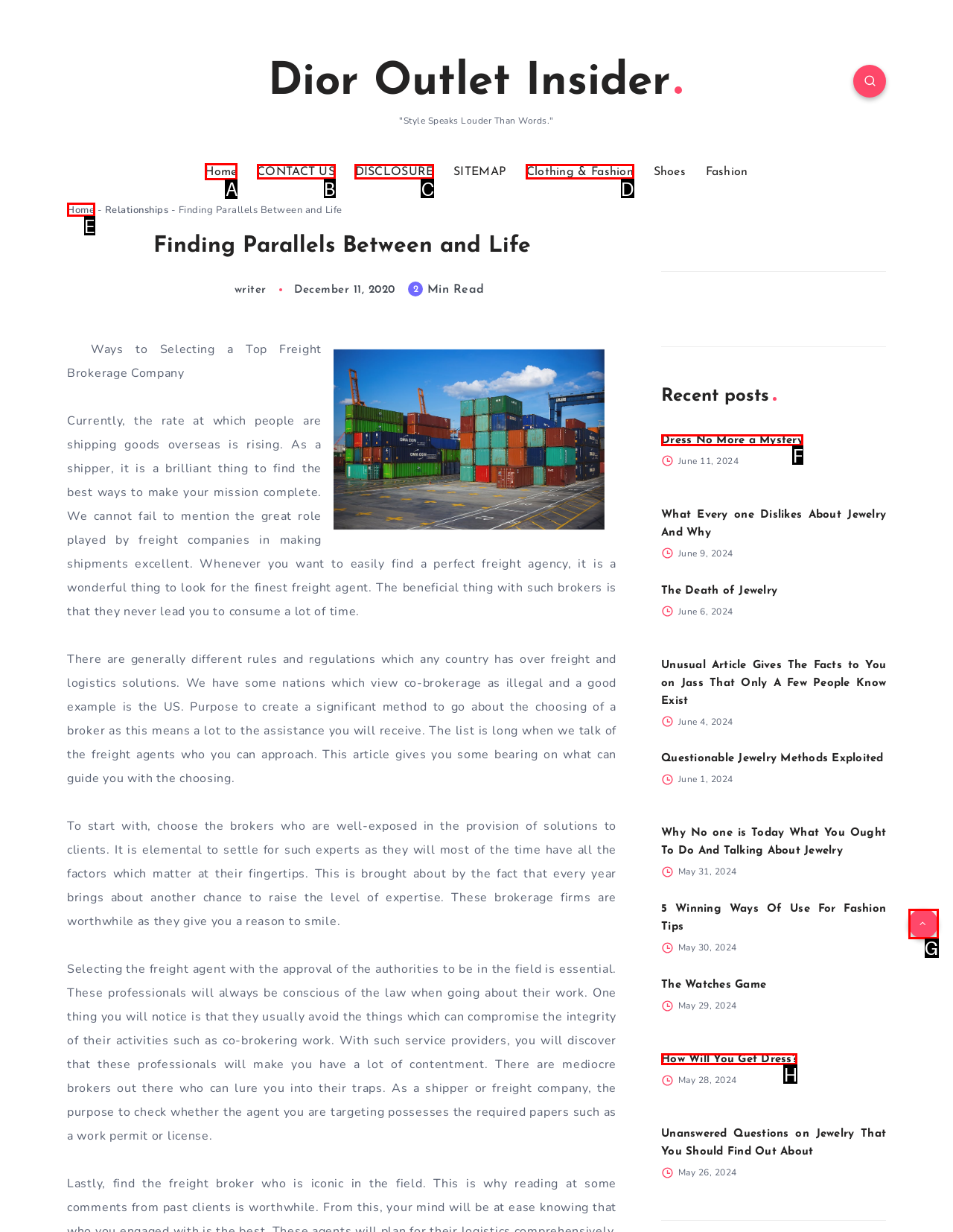Indicate the UI element to click to perform the task: Click on 'Home'. Reply with the letter corresponding to the chosen element.

A